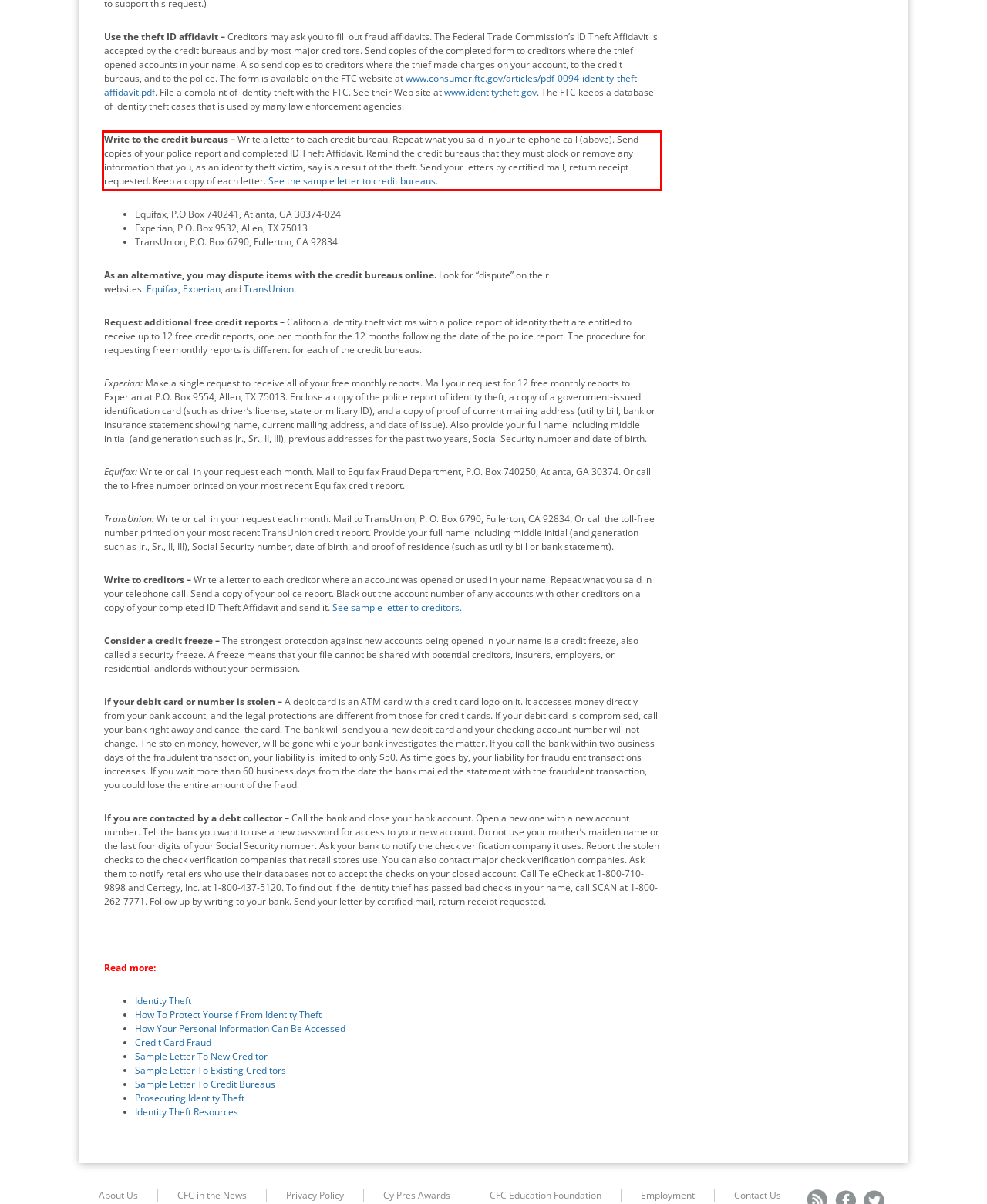Using the webpage screenshot, recognize and capture the text within the red bounding box.

Write to the credit bureaus – Write a letter to each credit bureau. Repeat what you said in your telephone call (above). Send copies of your police report and completed ID Theft Affidavit. Remind the credit bureaus that they must block or remove any information that you, as an identity theft victim, say is a result of the theft. Send your letters by certified mail, return receipt requested. Keep a copy of each letter. See the sample letter to credit bureaus.